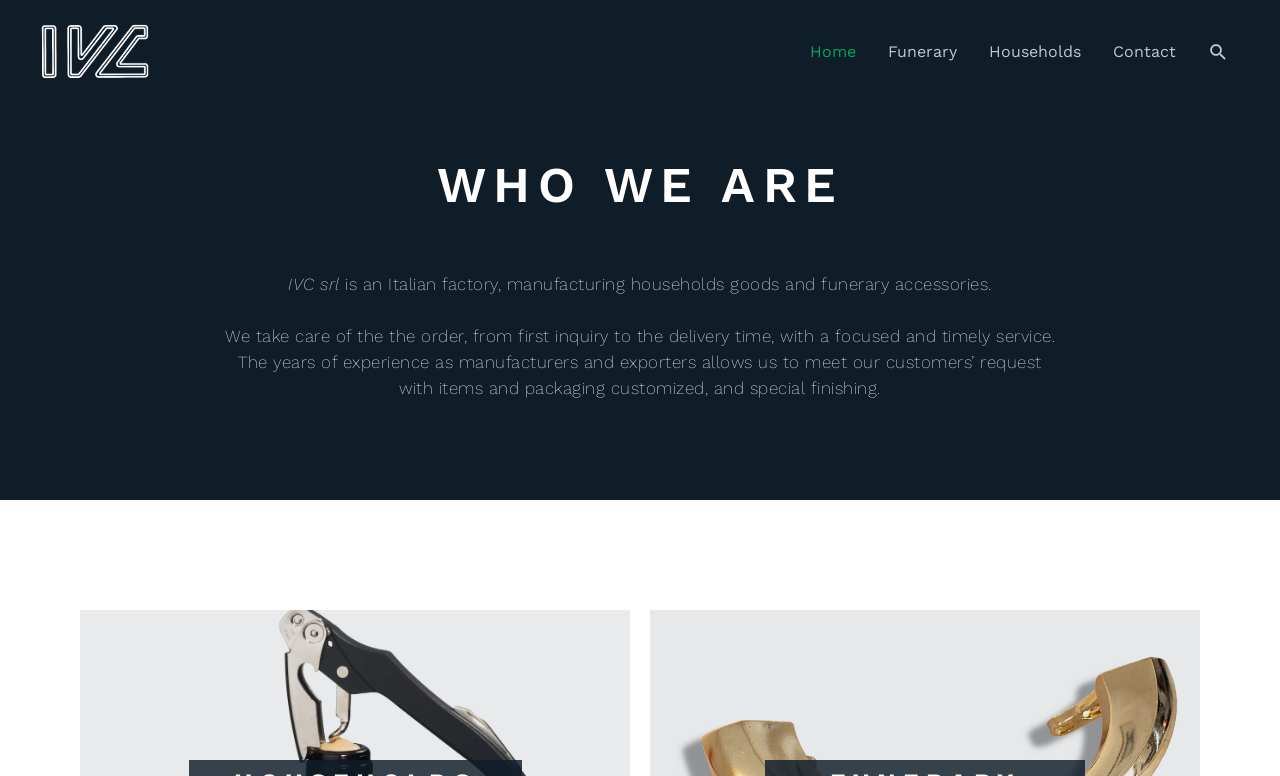What is the position of the search icon?
Use the screenshot to answer the question with a single word or phrase.

Top right